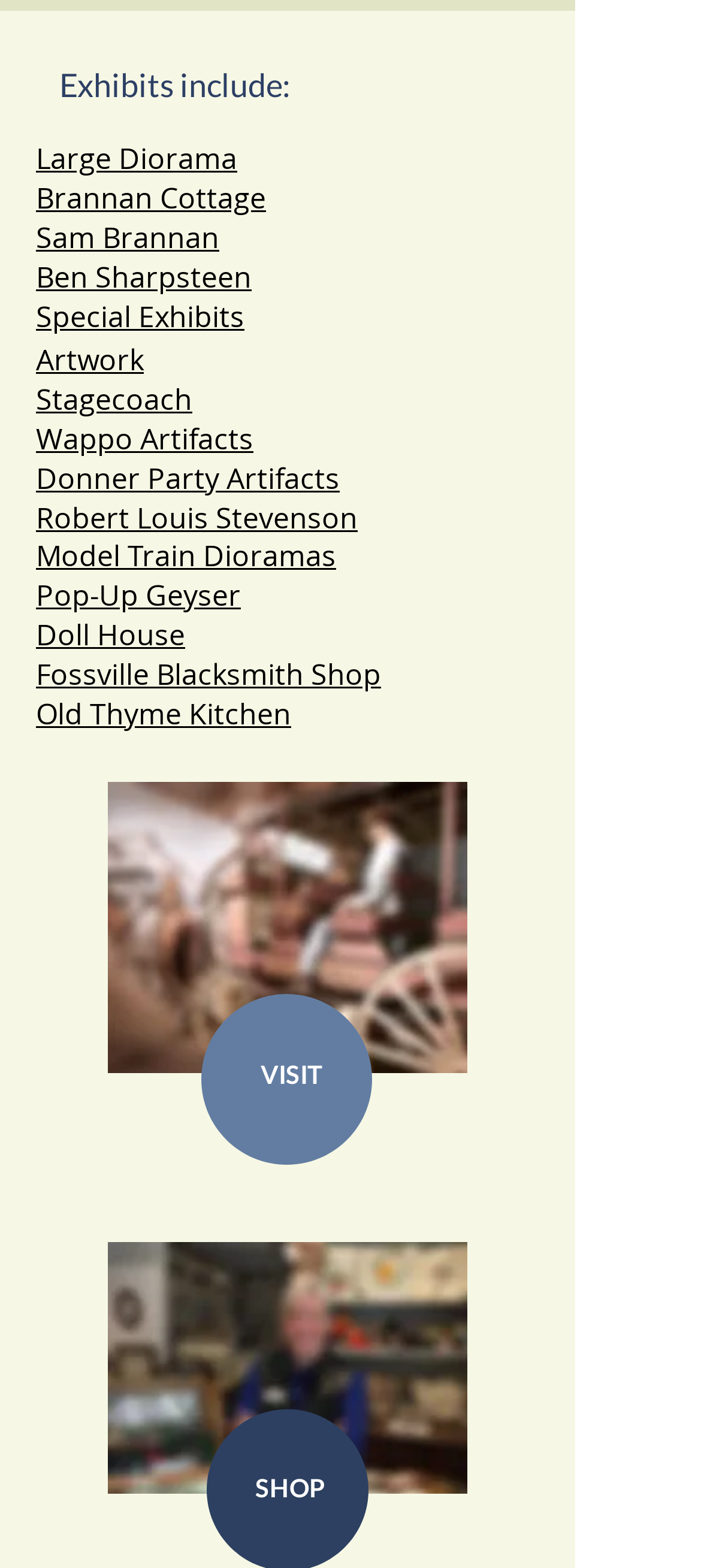Please determine the bounding box coordinates of the section I need to click to accomplish this instruction: "Visit the VISIT page".

[0.372, 0.675, 0.459, 0.695]